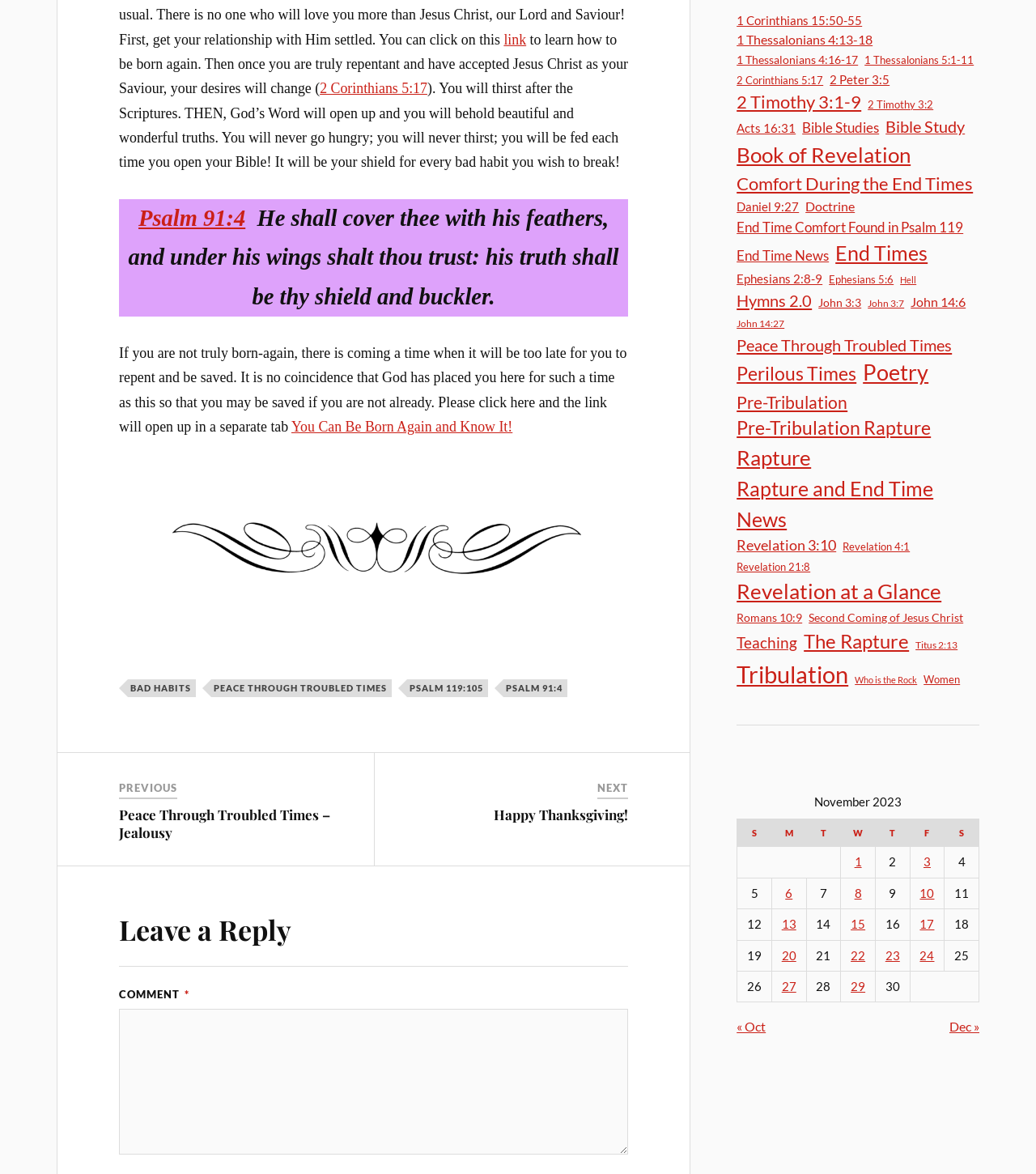Identify the bounding box coordinates of the region that needs to be clicked to carry out this instruction: "Click on 'Peace Through Troubled Times – Jealousy' link". Provide these coordinates as four float numbers ranging from 0 to 1, i.e., [left, top, right, bottom].

[0.115, 0.686, 0.319, 0.717]